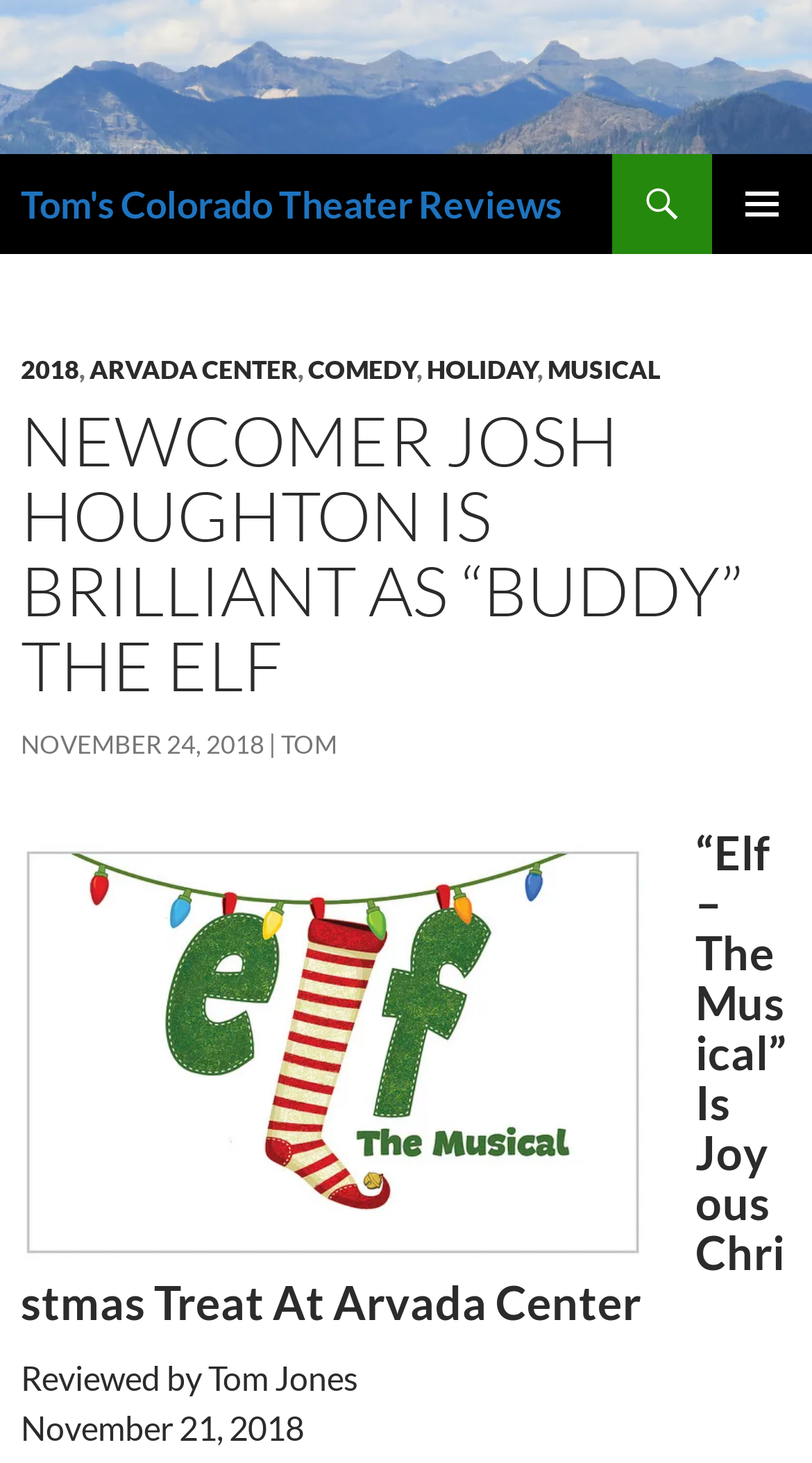Please give a succinct answer using a single word or phrase:
What is the name of the character played by Josh Houghton?

Buddy